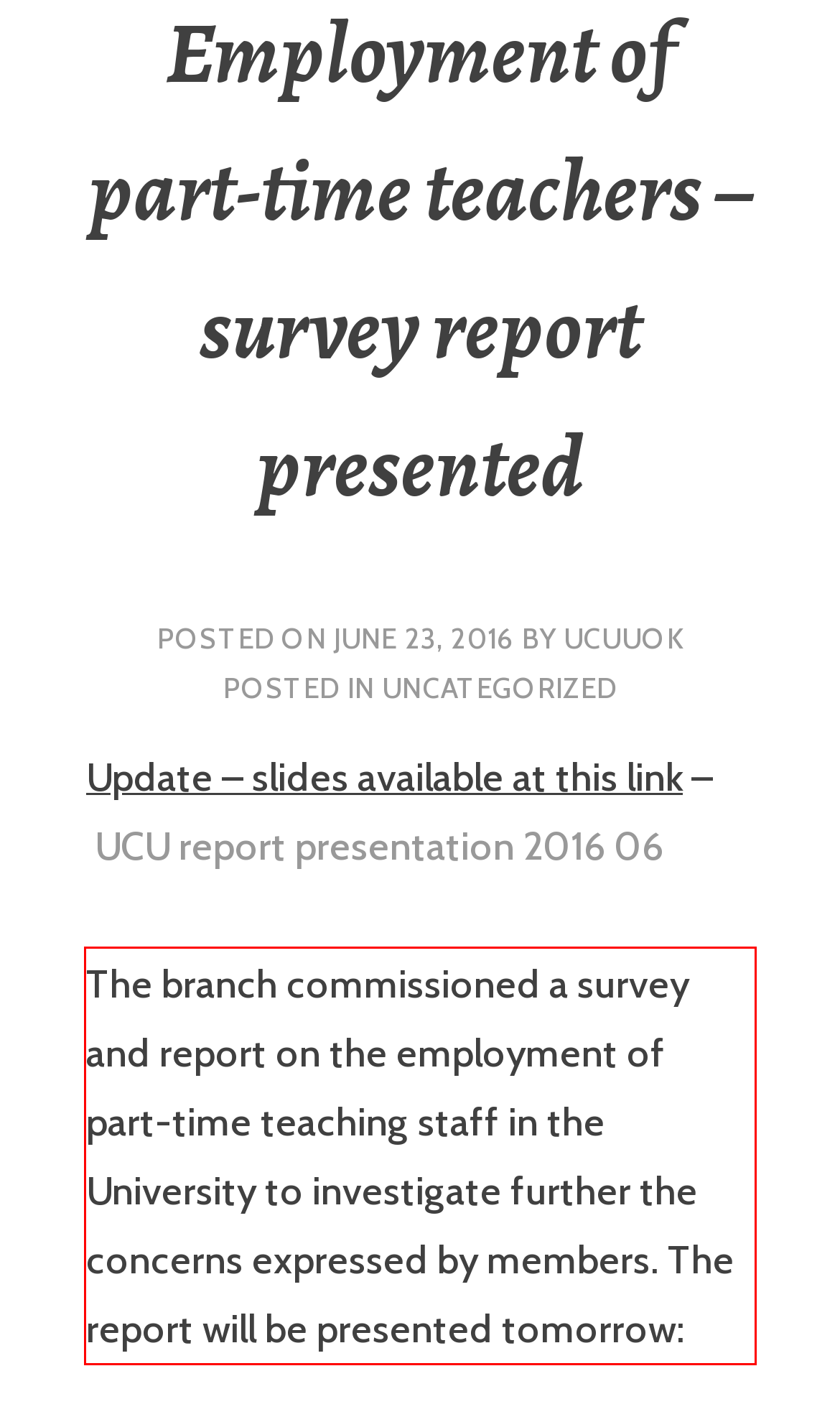In the given screenshot, locate the red bounding box and extract the text content from within it.

The branch commissioned a survey and report on the employment of part-time teaching staff in the University to investigate further the concerns expressed by members. The report will be presented tomorrow: